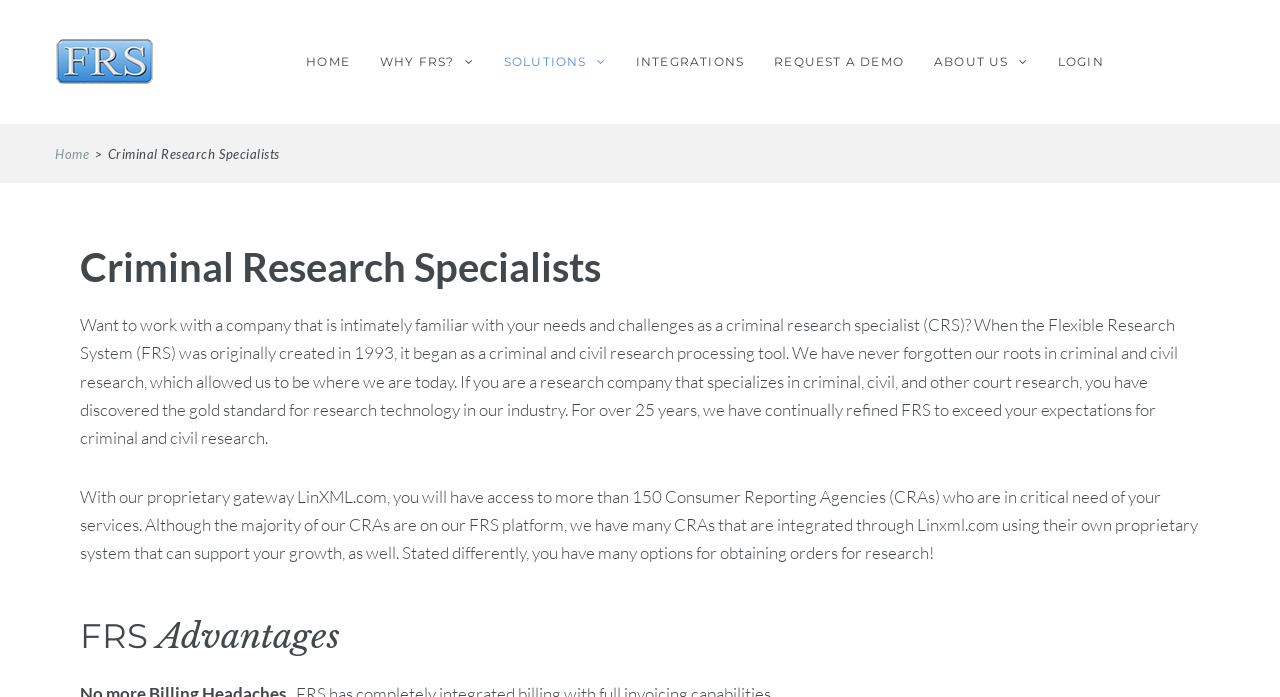Elaborate on the webpage's design and content in a detailed caption.

The webpage is about FRS Software, a company that provides research technology for criminal, civil, and other court research. At the top left of the page, there is a logo image and a link to "FRS Software". 

Below the logo, there is a navigation menu with links to "HOME", "WHY FRS?", "SOLUTIONS", "INTEGRATIONS", "REQUEST A DEMO", "ABOUT US", and "LOGIN", which are aligned horizontally across the top of the page.

On the left side of the page, there is a secondary navigation menu with a link to "Home" and a greater-than symbol. 

The main content of the page is divided into two sections. The first section has a heading "Criminal Research Specialists" and a paragraph of text that describes the company's history and expertise in criminal and civil research. 

Below this section, there is another paragraph of text that explains the benefits of using FRS, including access to over 150 Consumer Reporting Agencies through their proprietary gateway LinXML.com.

Finally, there is a heading "FRS Advantages" at the bottom of the page.